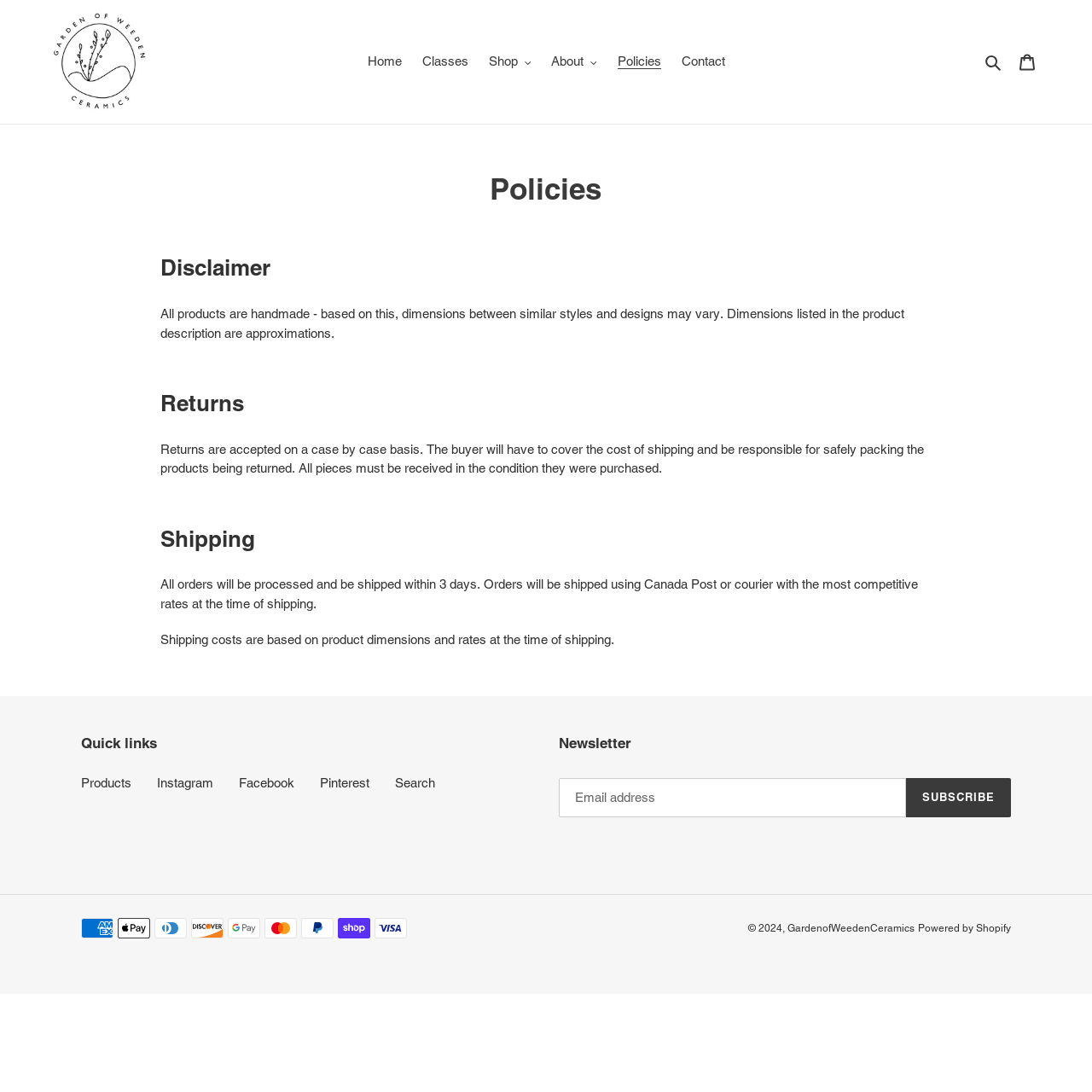Determine the bounding box coordinates of the clickable element to achieve the following action: 'Subscribe to the newsletter'. Provide the coordinates as four float values between 0 and 1, formatted as [left, top, right, bottom].

[0.829, 0.712, 0.926, 0.748]